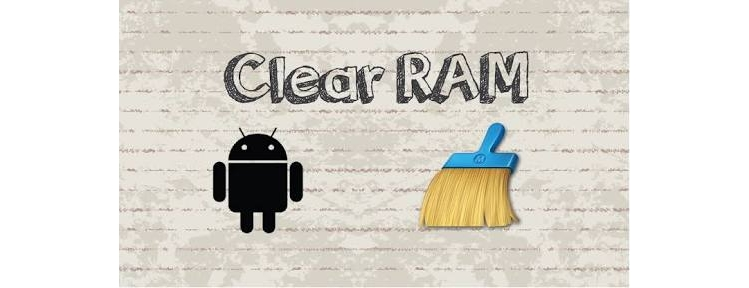Answer the question using only one word or a concise phrase: What is the purpose of the cleaning tool graphic?

Sweeping away clutter